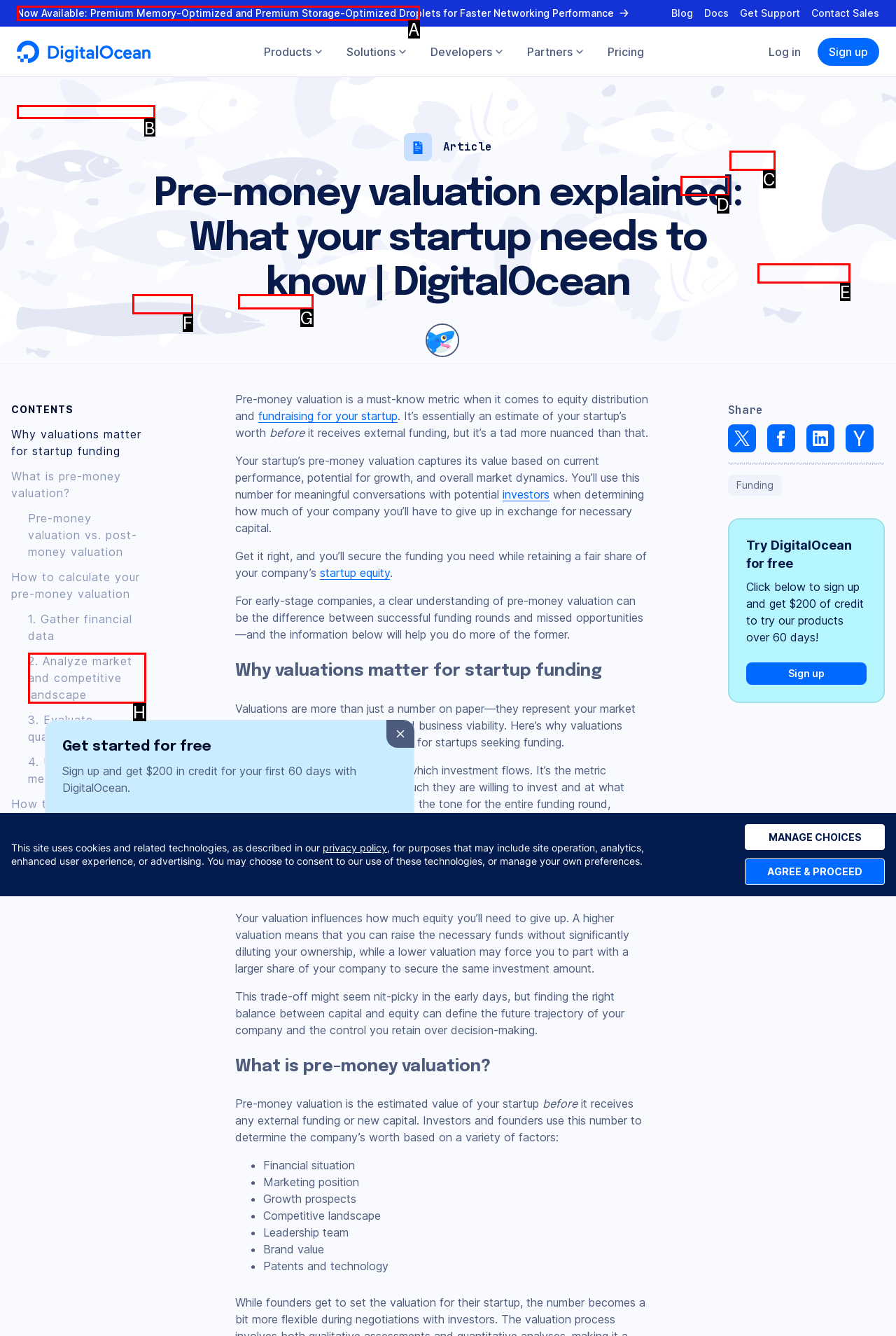Point out the letter of the HTML element you should click on to execute the task: Explore the 'AI and Machine Learning' solution
Reply with the letter from the given options.

B